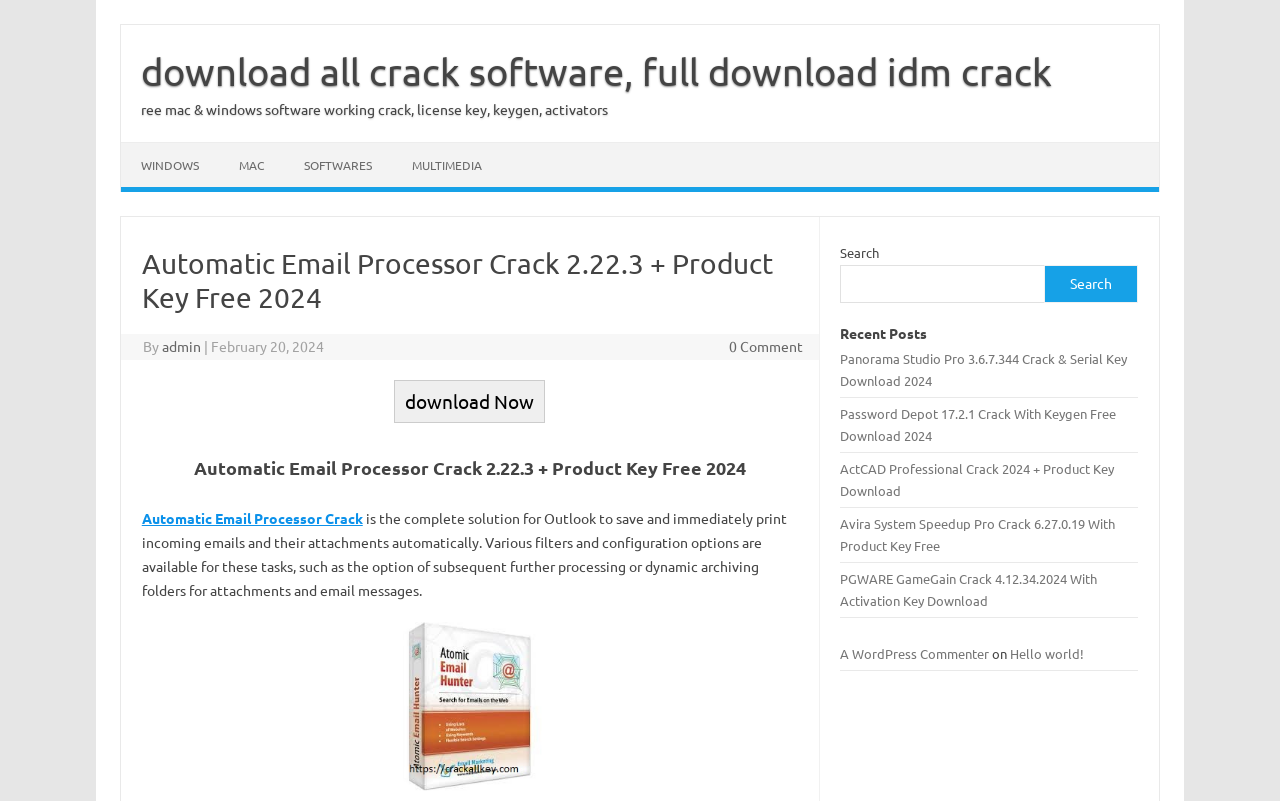Can you give a comprehensive explanation to the question given the content of the image?
What is the software being described?

Based on the webpage content, specifically the heading 'Automatic Email Processor Crack 2.22.3 + Product Key Free 2024' and the static text 'Automatic Email Processor Crack is the complete solution for Outlook to save and immediately print incoming emails and their attachments automatically.', I can infer that the software being described is Automatic Email Processor Crack.